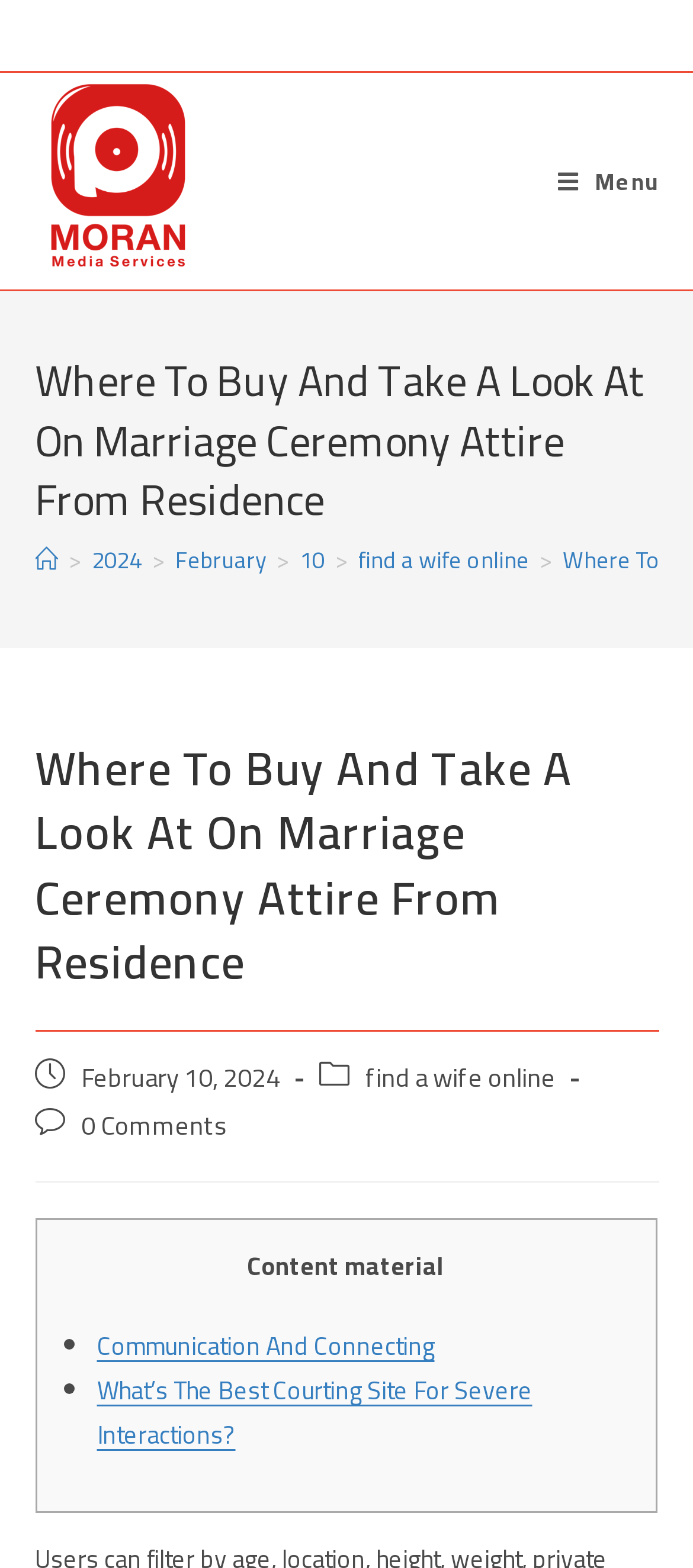Provide a brief response to the question using a single word or phrase: 
How many list markers are there in the content section?

2